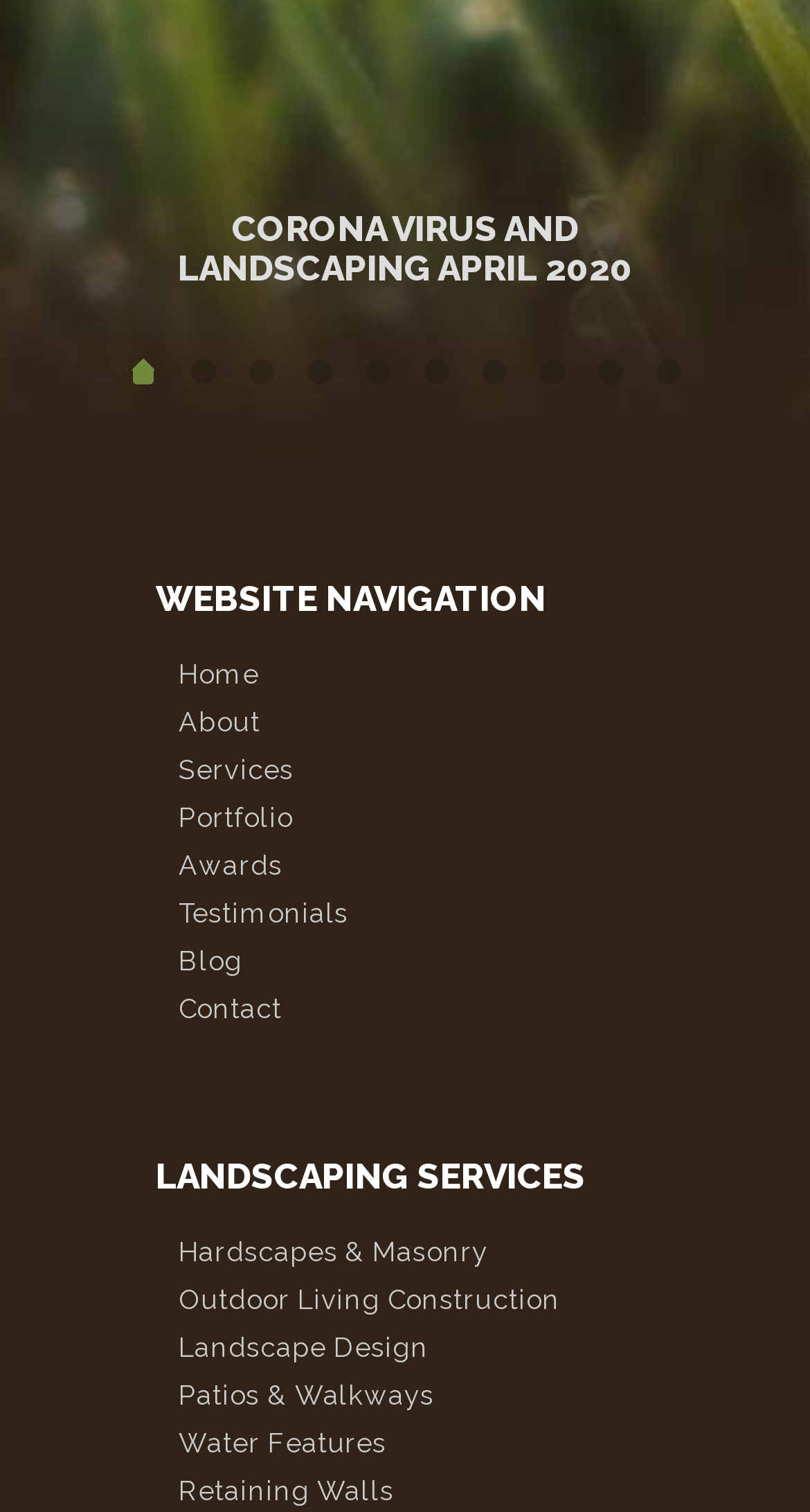Specify the bounding box coordinates for the region that must be clicked to perform the given instruction: "learn about outdoor living construction".

[0.192, 0.844, 0.808, 0.876]